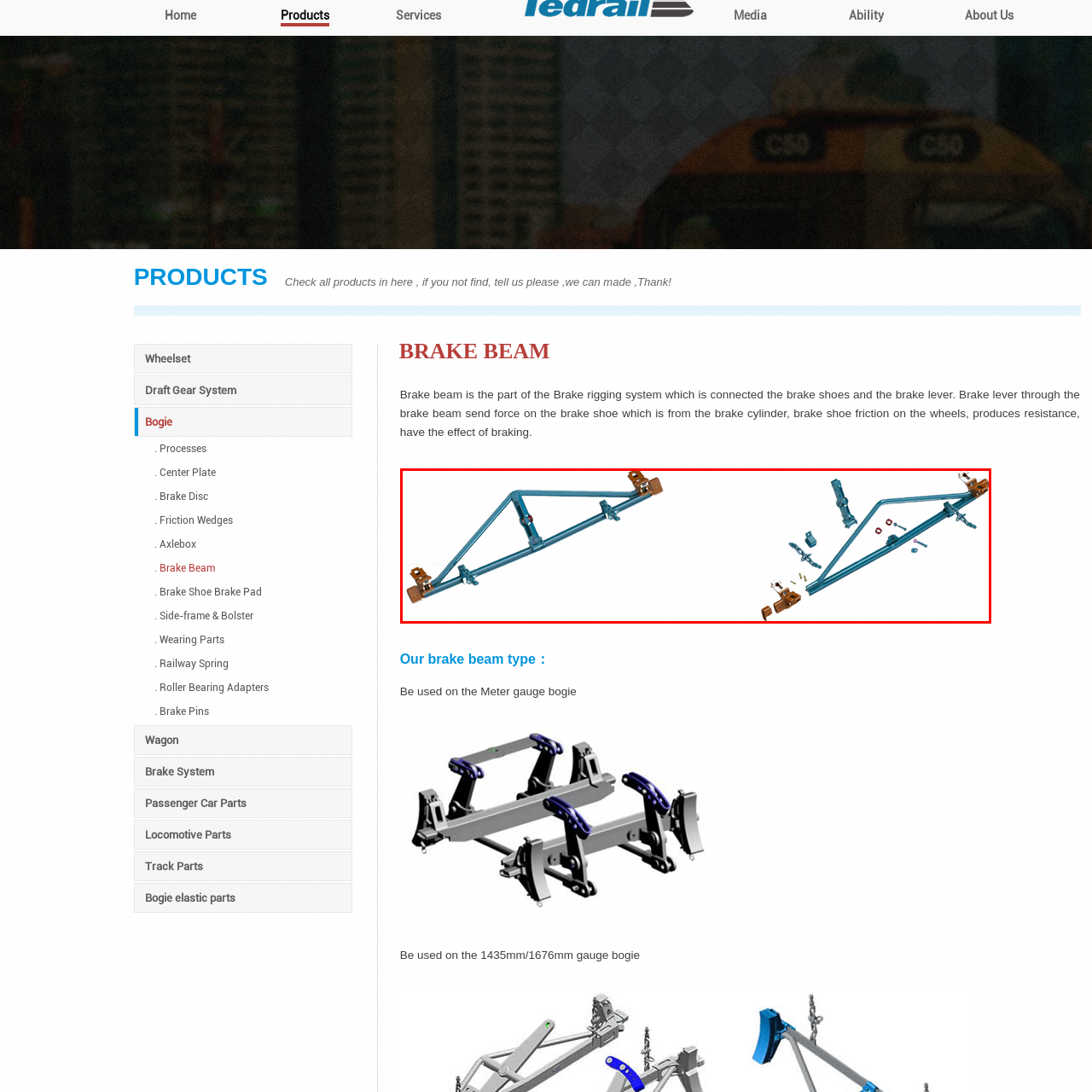Elaborate on the scene depicted inside the red bounding box.

The image depicts a pair of brake beams, which are essential components of a railway brake rigging system. The left panel showcases a complete brake beam structure, characterized by its robust blue metal framing and attached mounting points designed for secure installation. On the right, a disassembled view displays various individual components, including fittings and bolts, that comprise the brake beam assembly. This detailed illustration aids in understanding the functionality and assembly of the brake beam, particularly highlighting the connection to the brake shoes and brake lever, which together facilitate effective braking by applying friction to the wheels.